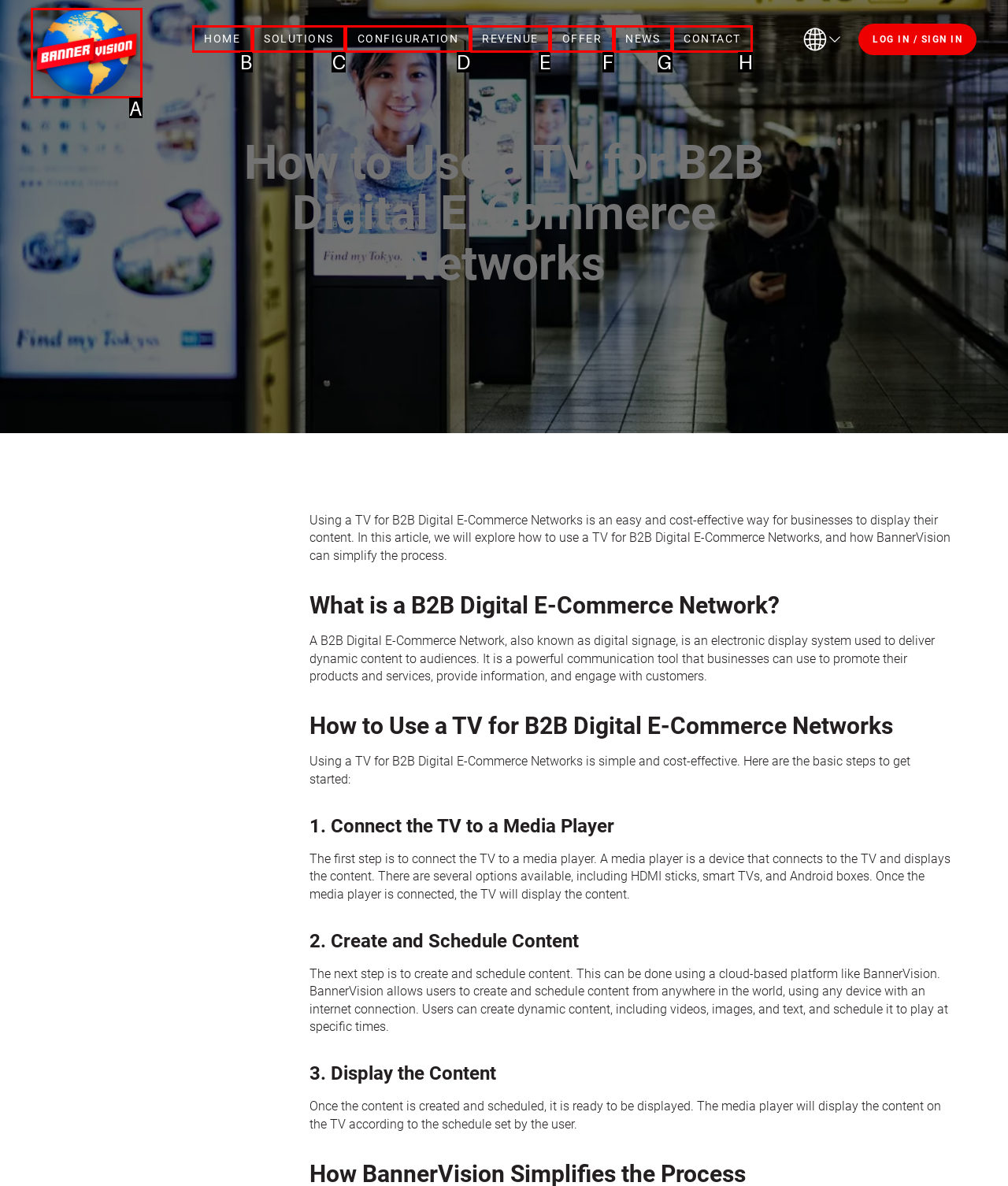Tell me which letter I should select to achieve the following goal: Click on Banner Vision
Answer with the corresponding letter from the provided options directly.

A